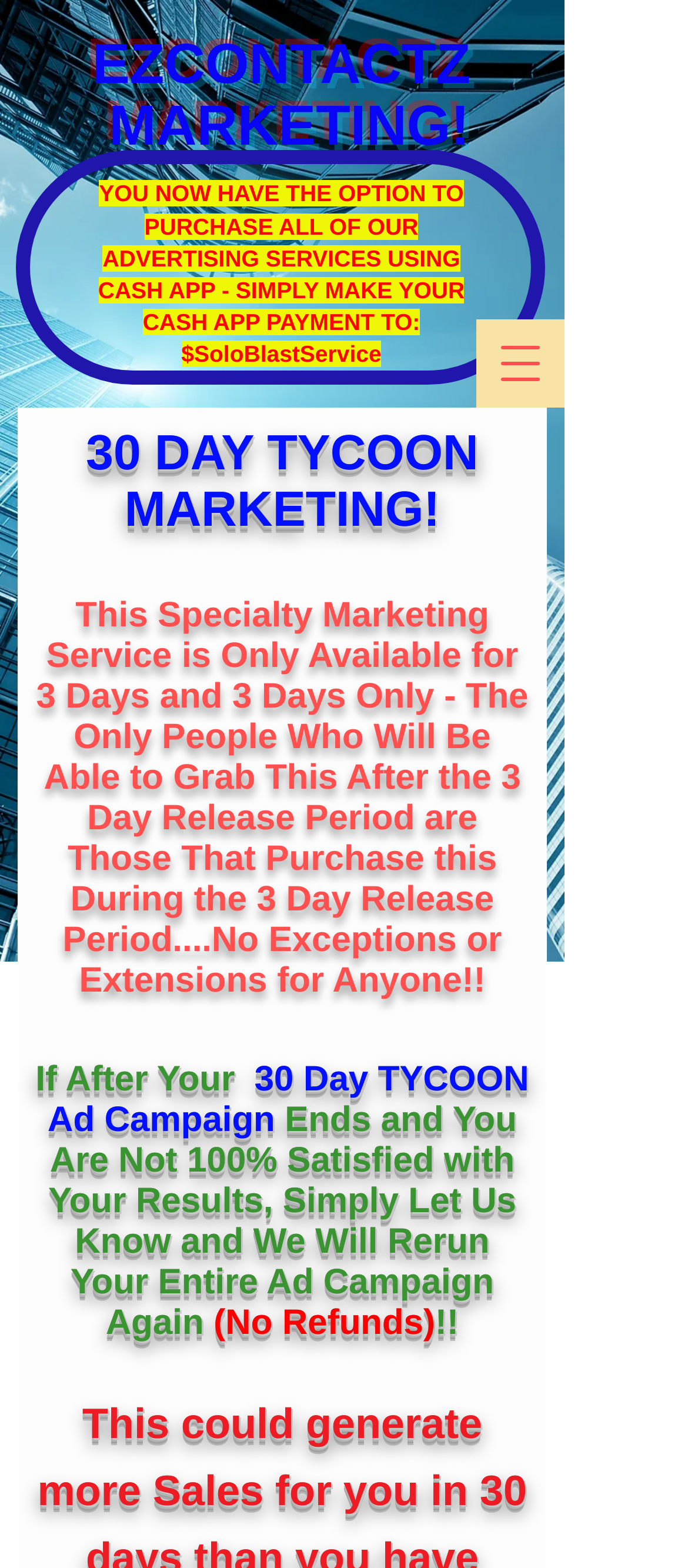Is there a navigation menu on the webpage?
Give a detailed response to the question by analyzing the screenshot.

The presence of a navigation menu can be inferred from the button element with bounding box coordinates [0.692, 0.203, 0.821, 0.259], which has a popup dialog and is labeled as 'Open navigation menu'.